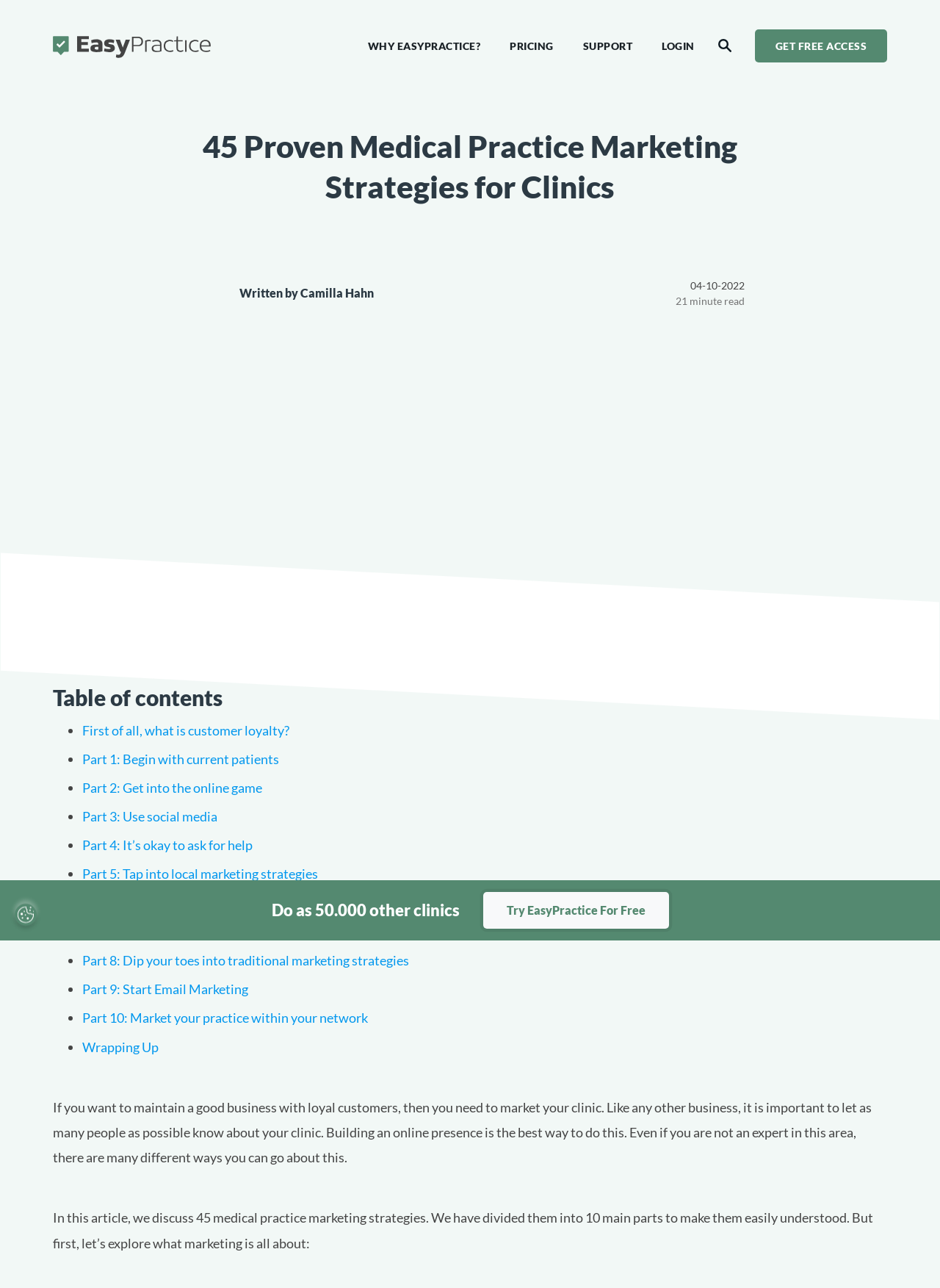Predict the bounding box coordinates of the area that should be clicked to accomplish the following instruction: "Go to the 'PRICING' page". The bounding box coordinates should consist of four float numbers between 0 and 1, i.e., [left, top, right, bottom].

[0.536, 0.023, 0.595, 0.048]